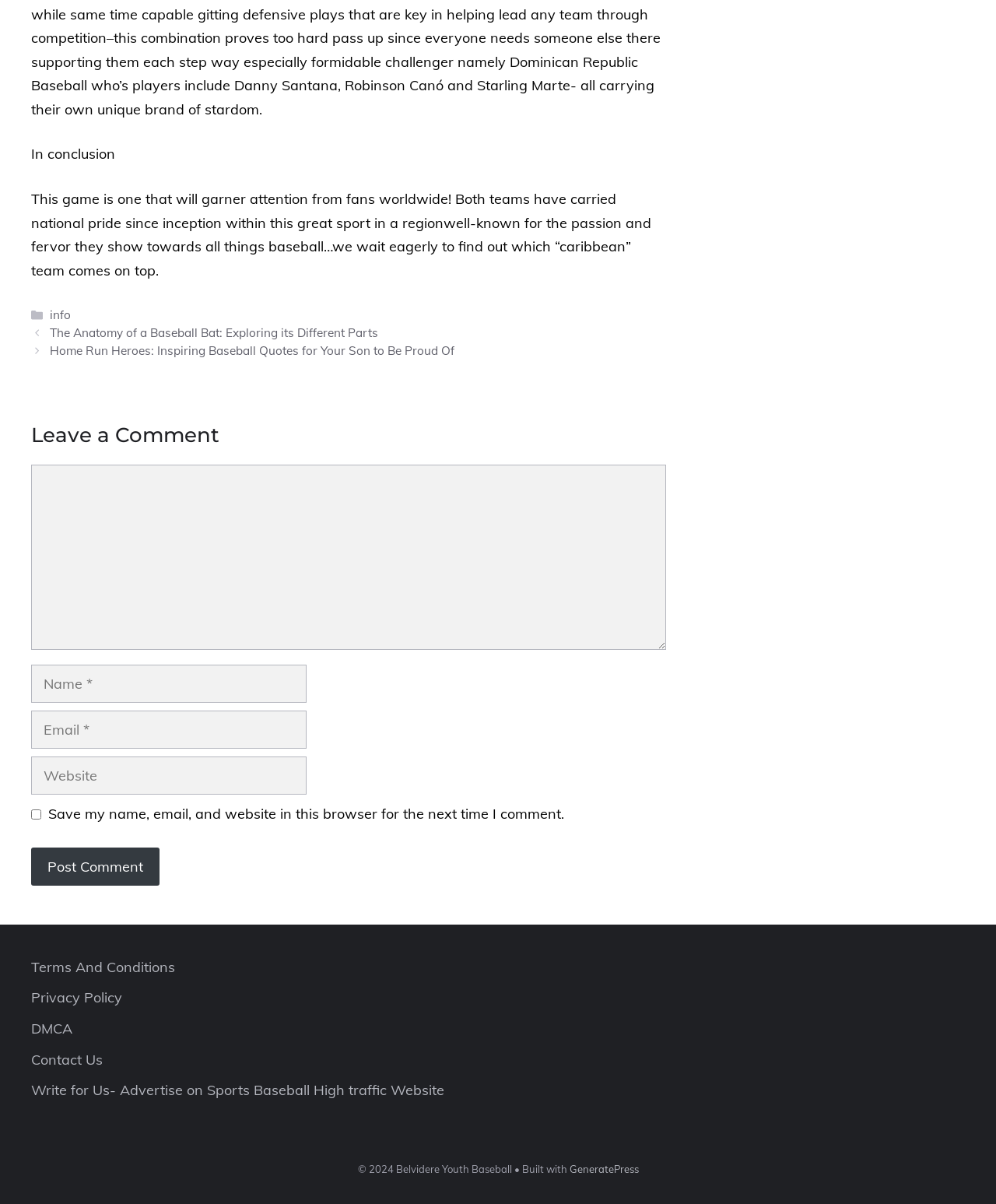What is the copyright year of the website?
Please answer the question with as much detail as possible using the screenshot.

The copyright information at the bottom of the page indicates that the website is copyrighted by Belvidere Youth Baseball in 2024.